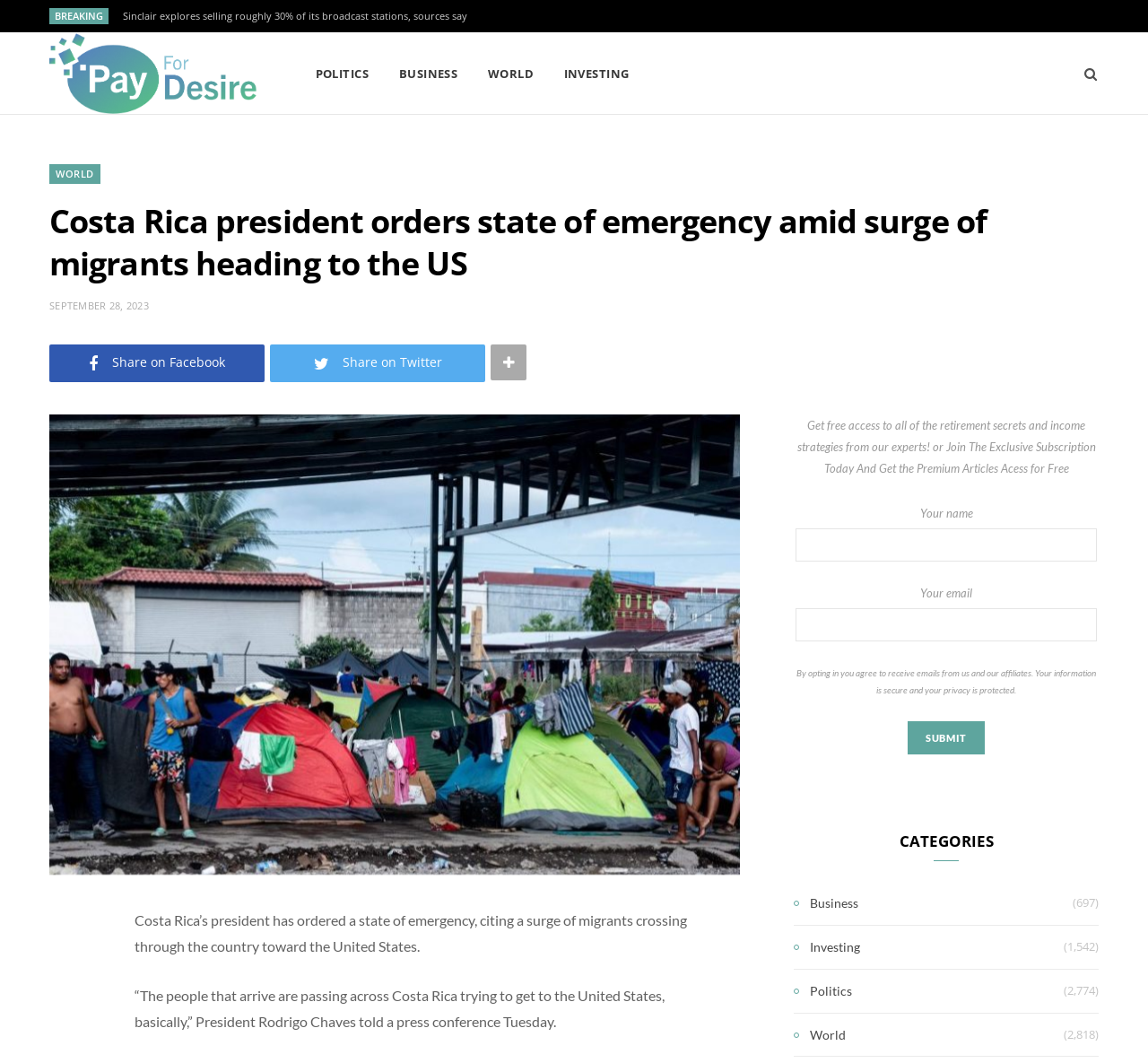Answer succinctly with a single word or phrase:
What is the name of the president mentioned in the article?

Rodrigo Chaves